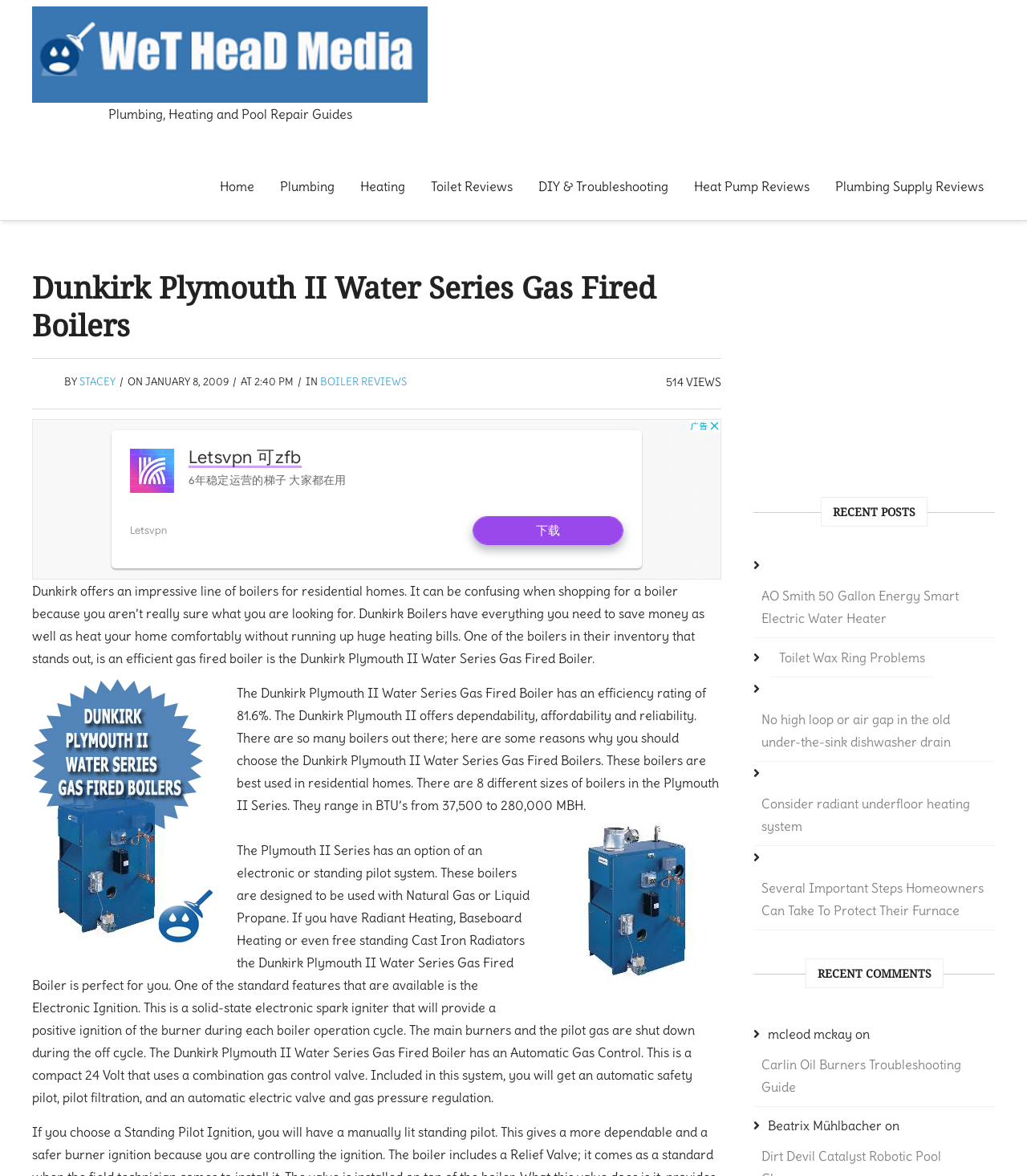Ascertain the bounding box coordinates for the UI element detailed here: "Heat Pump Reviews". The coordinates should be provided as [left, top, right, bottom] with each value being a float between 0 and 1.

[0.665, 0.135, 0.799, 0.182]